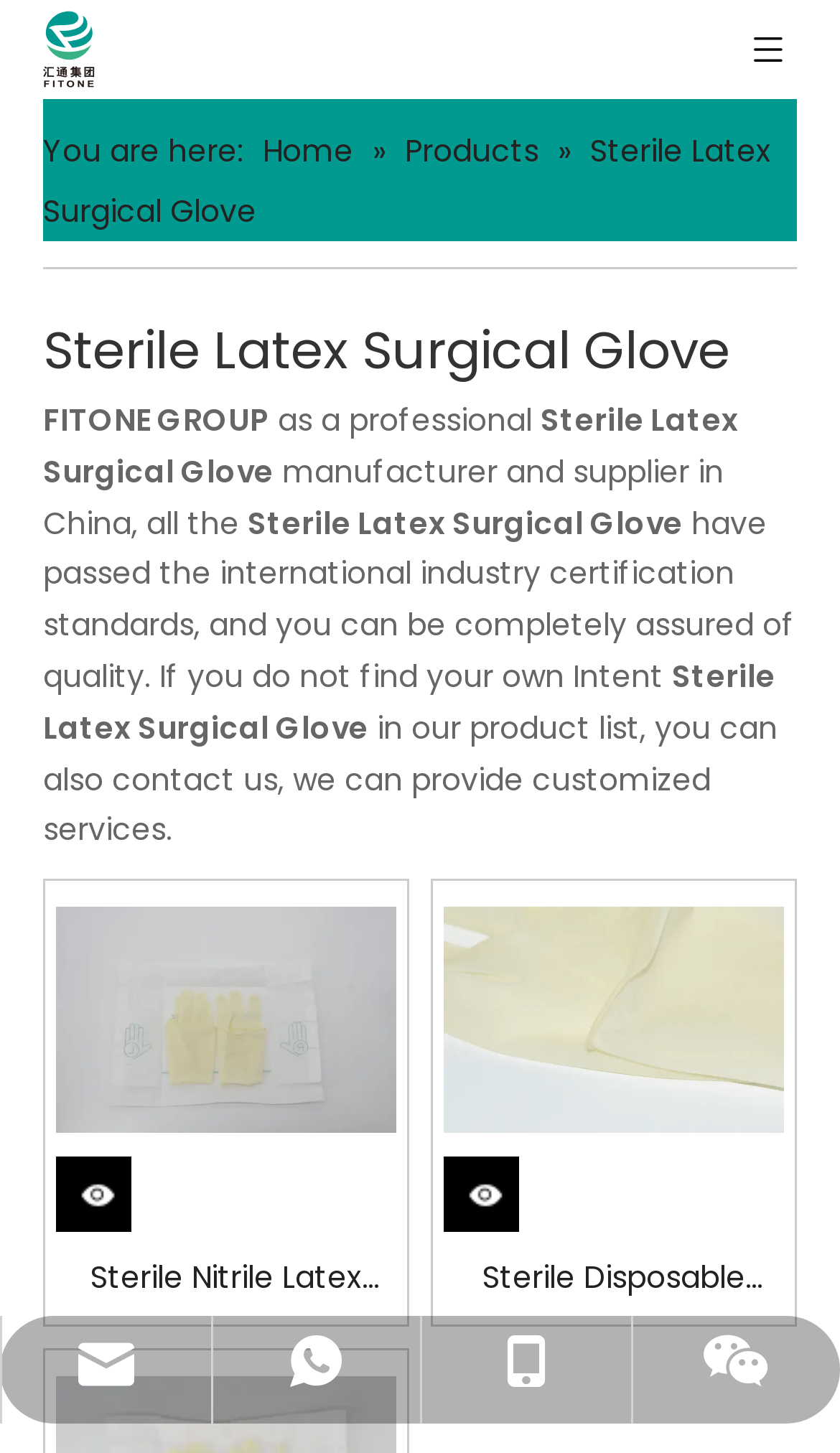Please identify the bounding box coordinates for the region that you need to click to follow this instruction: "Click FITONE logo".

[0.051, 0.0, 0.114, 0.068]